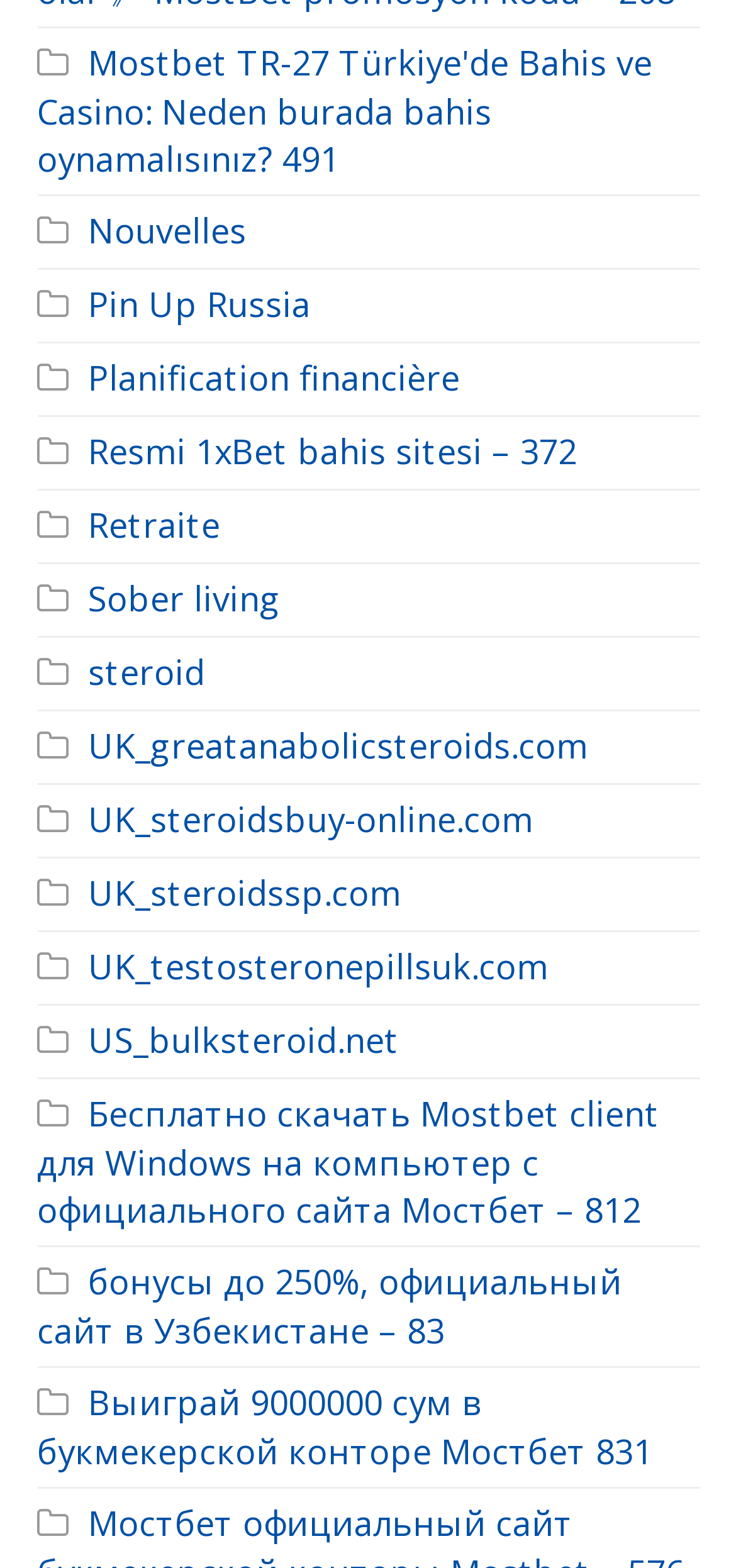Is the webpage related to sports?
Refer to the image and provide a one-word or short phrase answer.

Yes